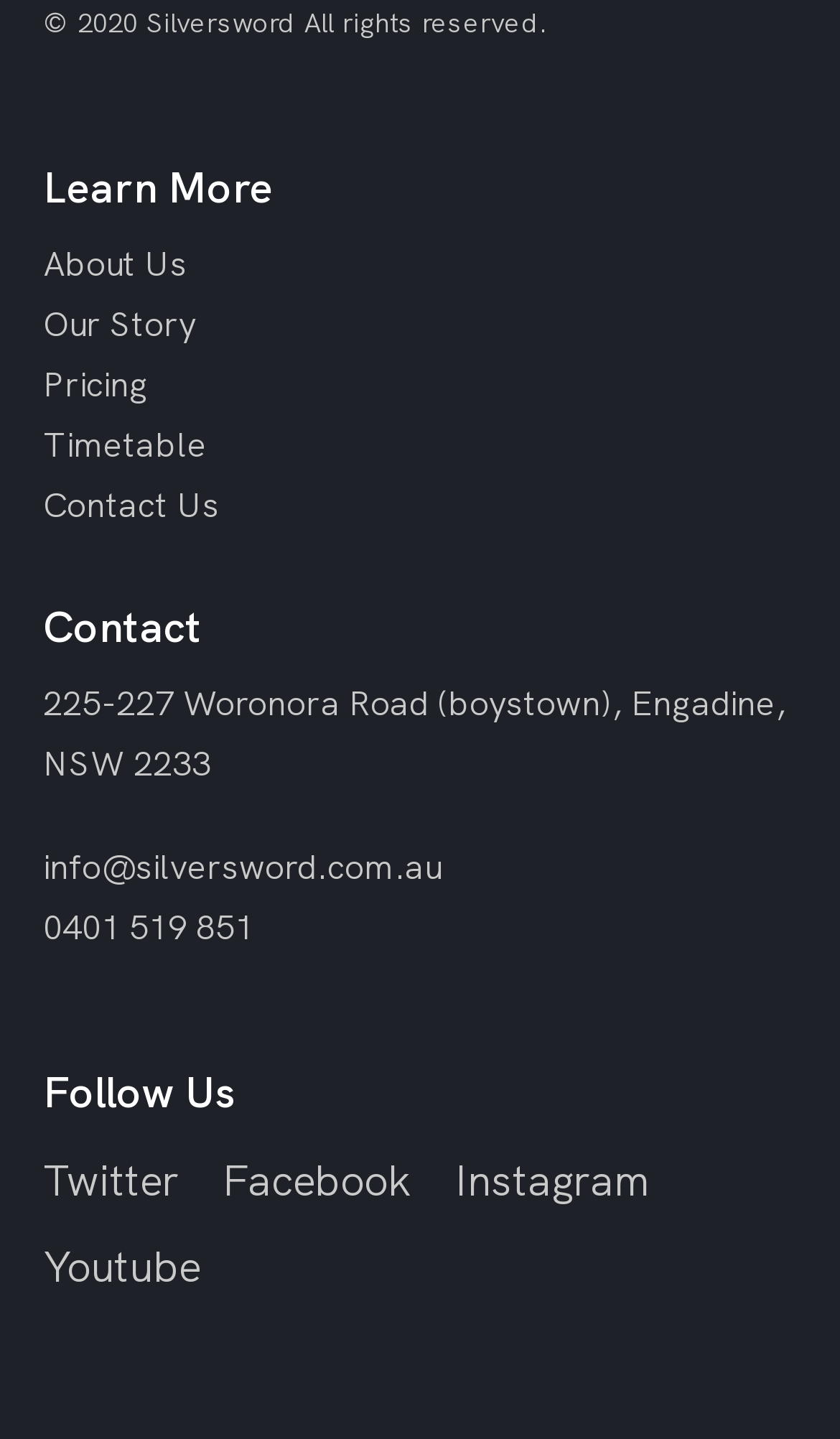What is the address of Silversword?
Based on the image, answer the question with as much detail as possible.

The address can be found in the 'Contact' section, where it says '225-227 Woronora Road (boystown), Engadine, NSW 2233'.